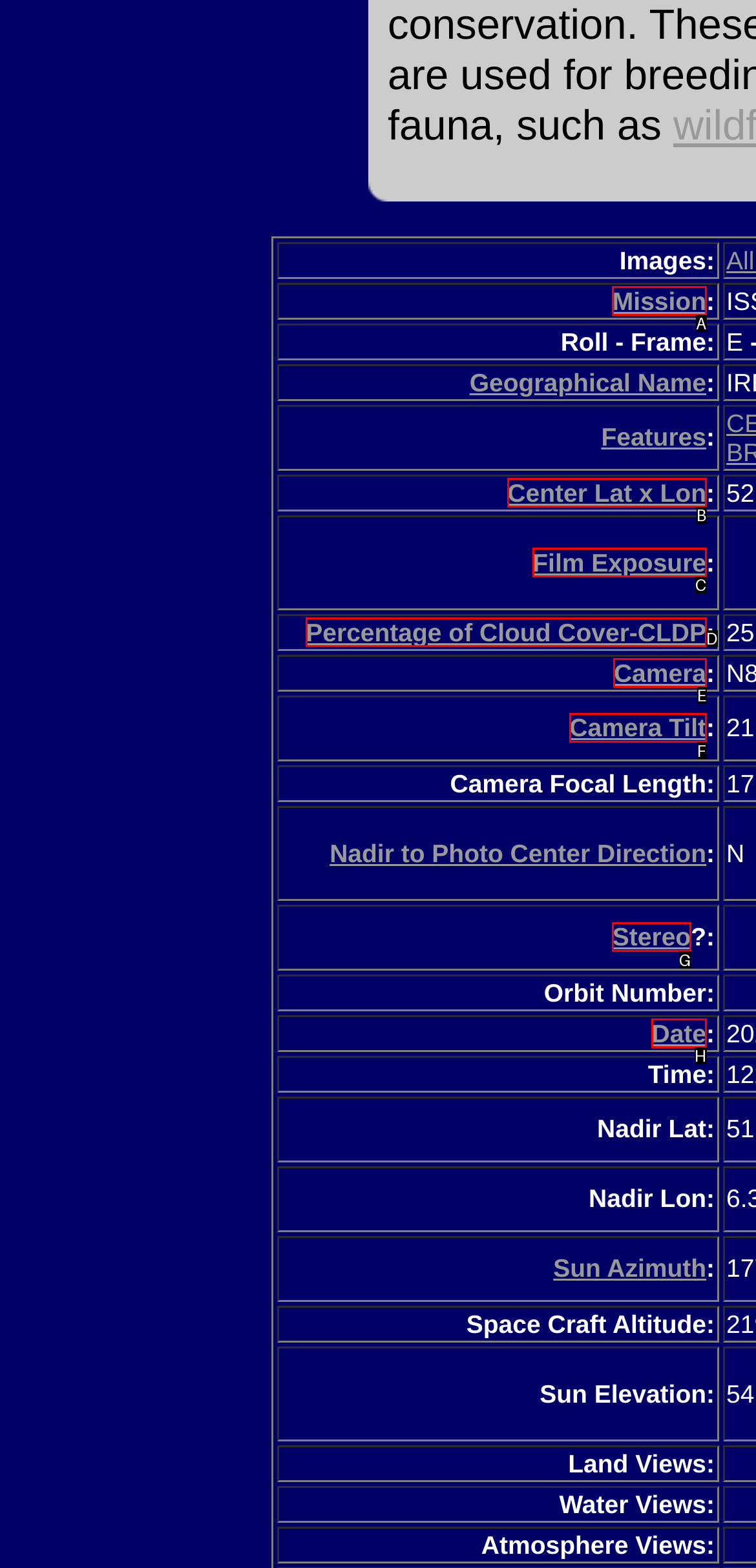Which option aligns with the description: Percentage of Cloud Cover-CLDP? Respond by selecting the correct letter.

D